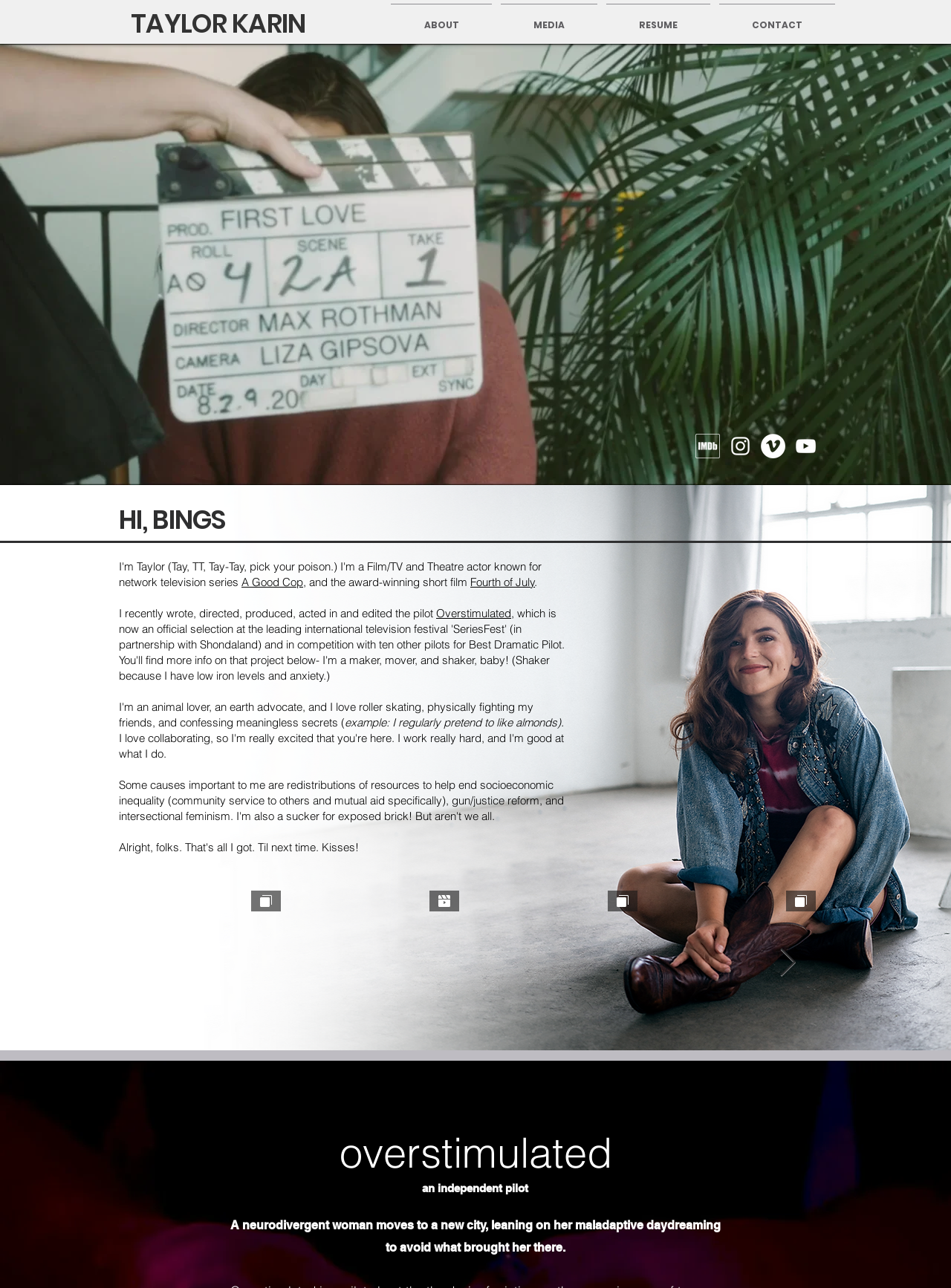Locate the bounding box coordinates of the element you need to click to accomplish the task described by this instruction: "Visit the MEDIA page".

[0.522, 0.003, 0.633, 0.026]